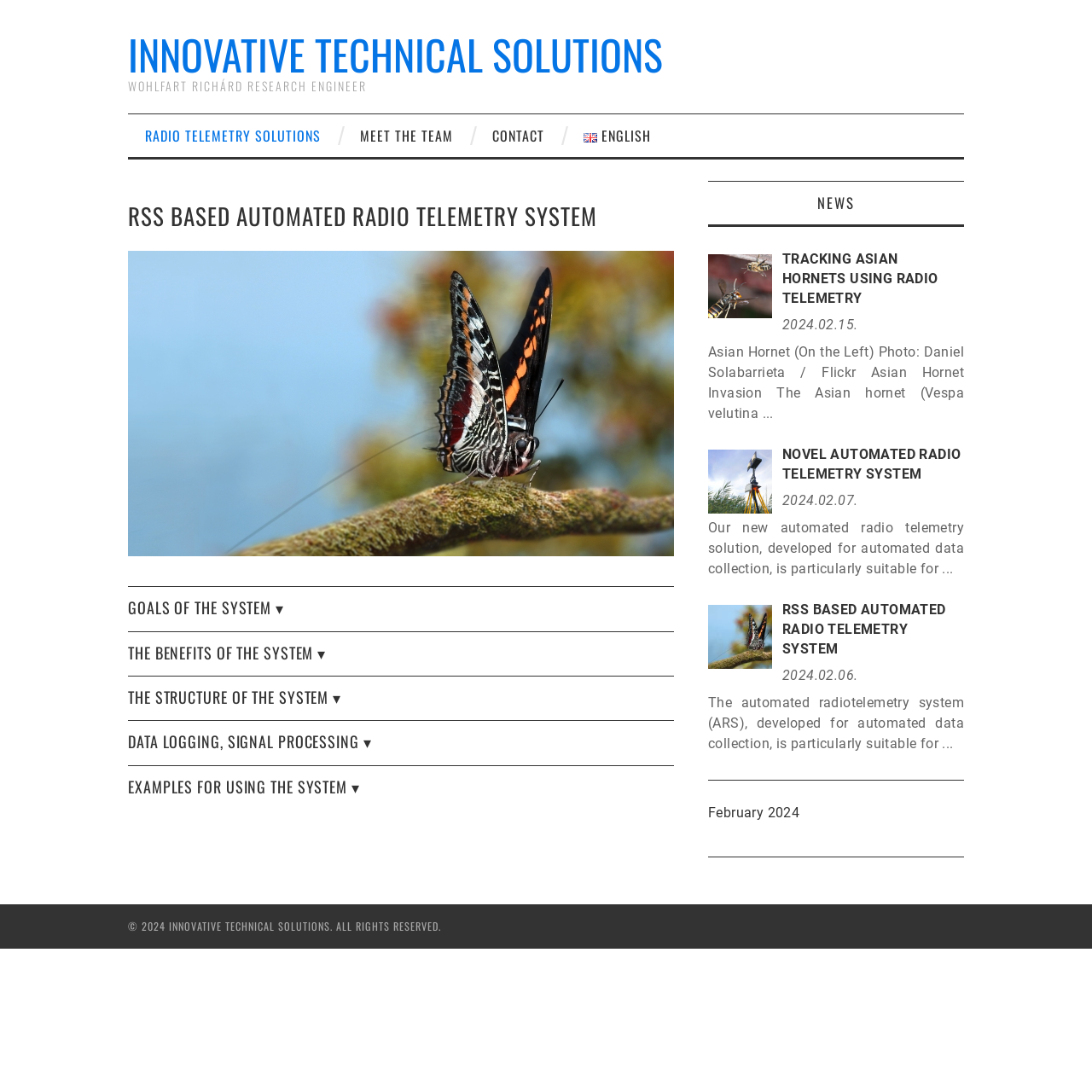Determine the bounding box coordinates of the target area to click to execute the following instruction: "Meet the team."

[0.314, 0.105, 0.43, 0.144]